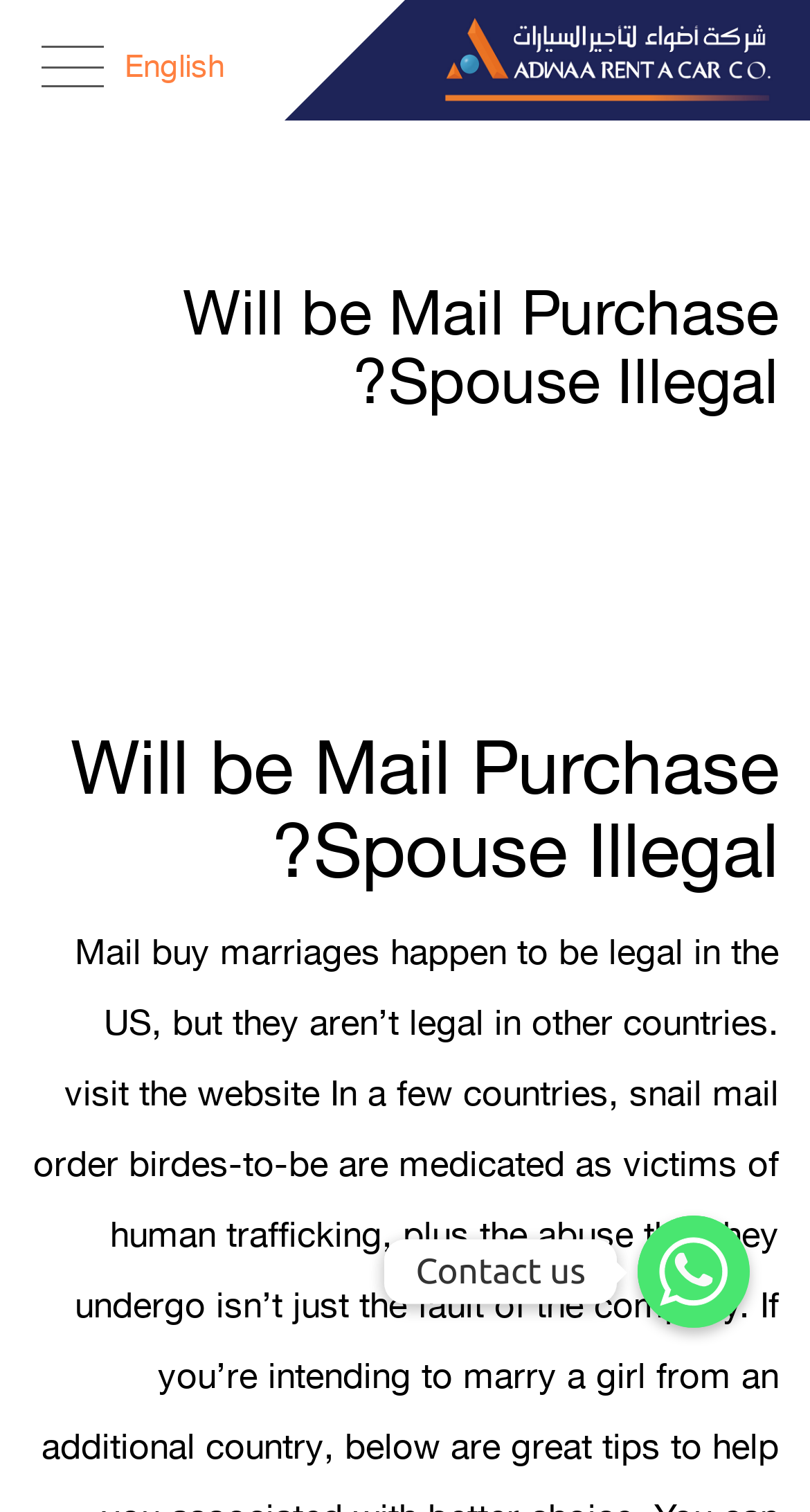What language is the webpage currently in?
Based on the visual, give a brief answer using one word or a short phrase.

Not English